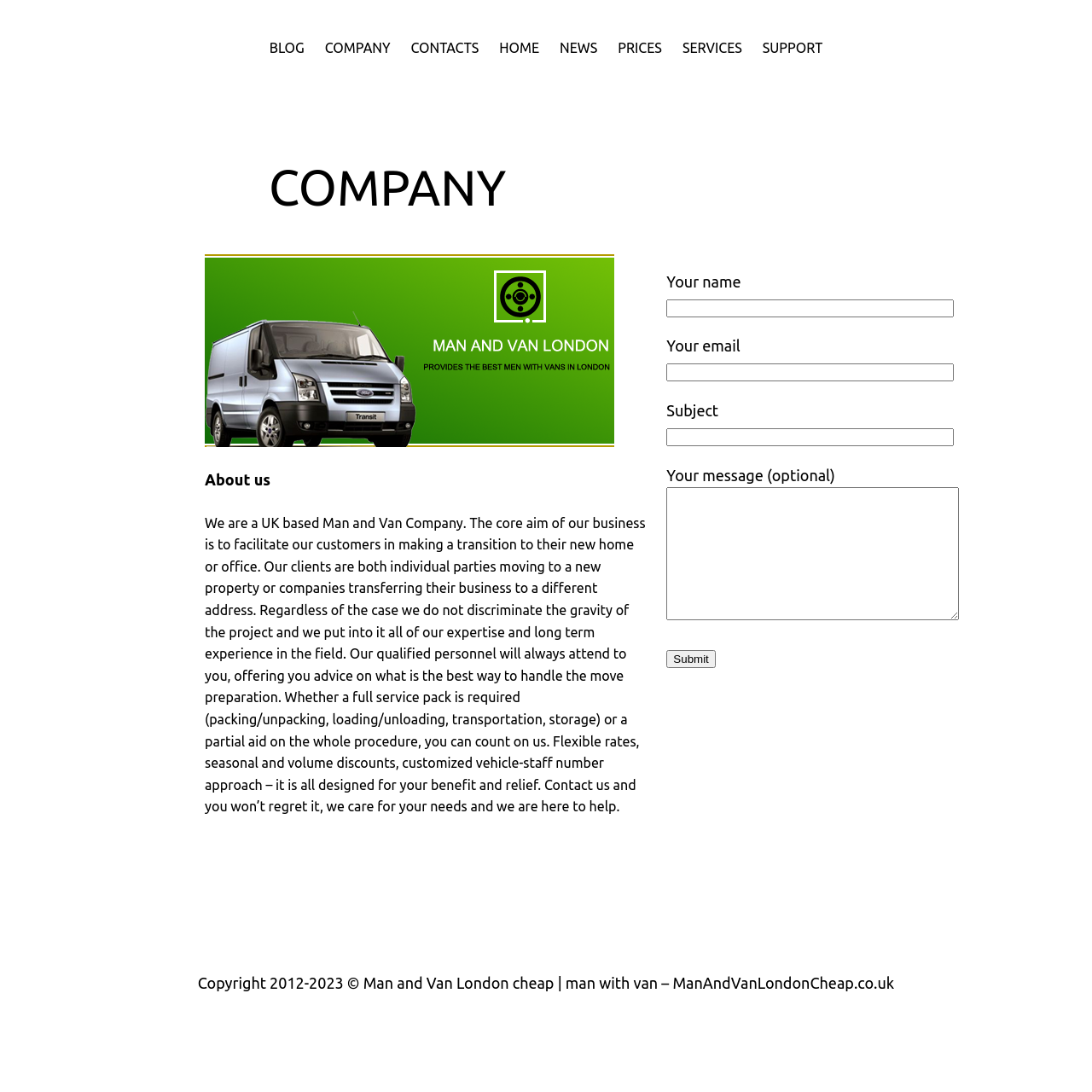What is the location of the navigation menu?
Answer the question based on the image using a single word or a brief phrase.

Top of the page